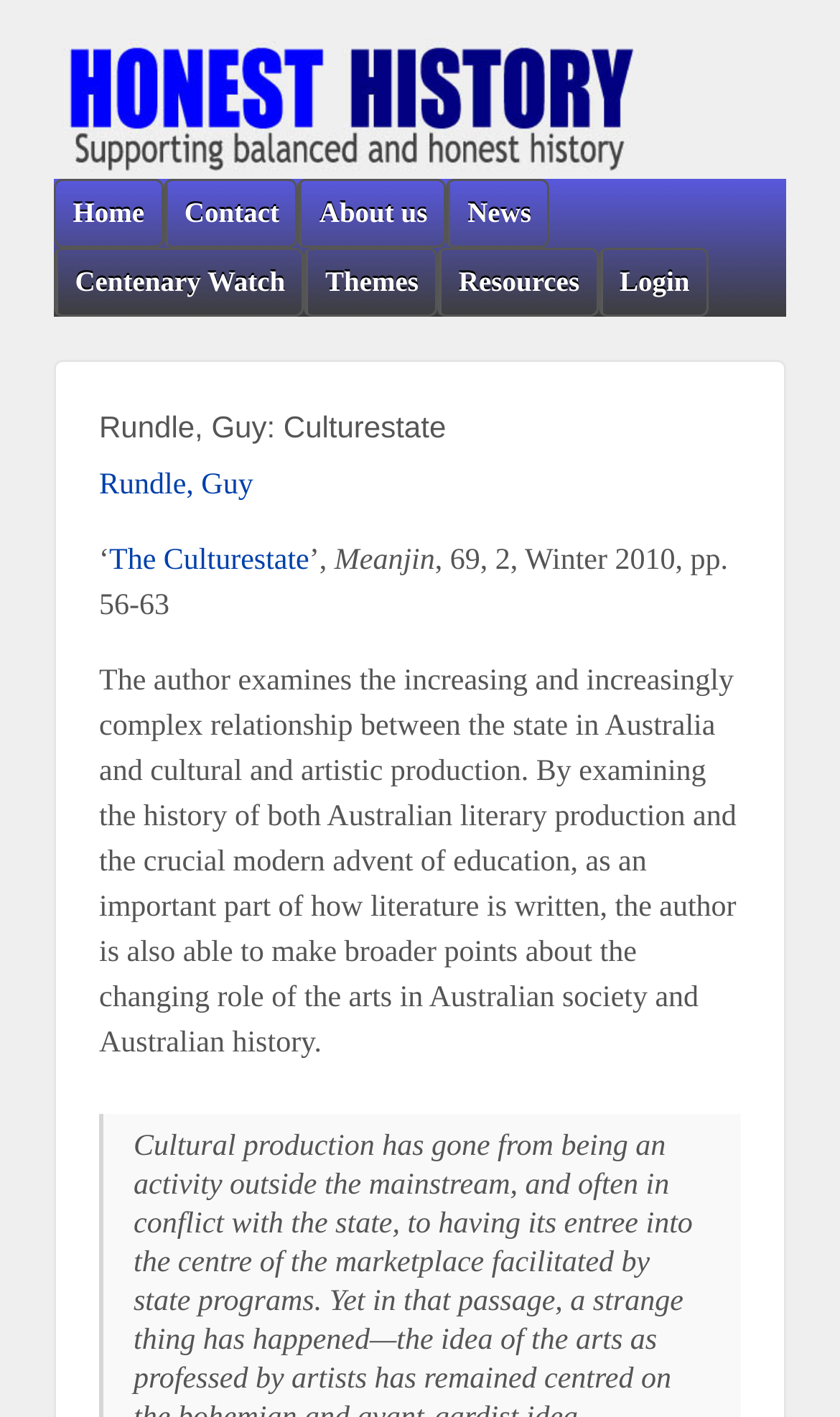Locate the bounding box coordinates of the segment that needs to be clicked to meet this instruction: "explore centenary watch".

[0.067, 0.176, 0.36, 0.221]